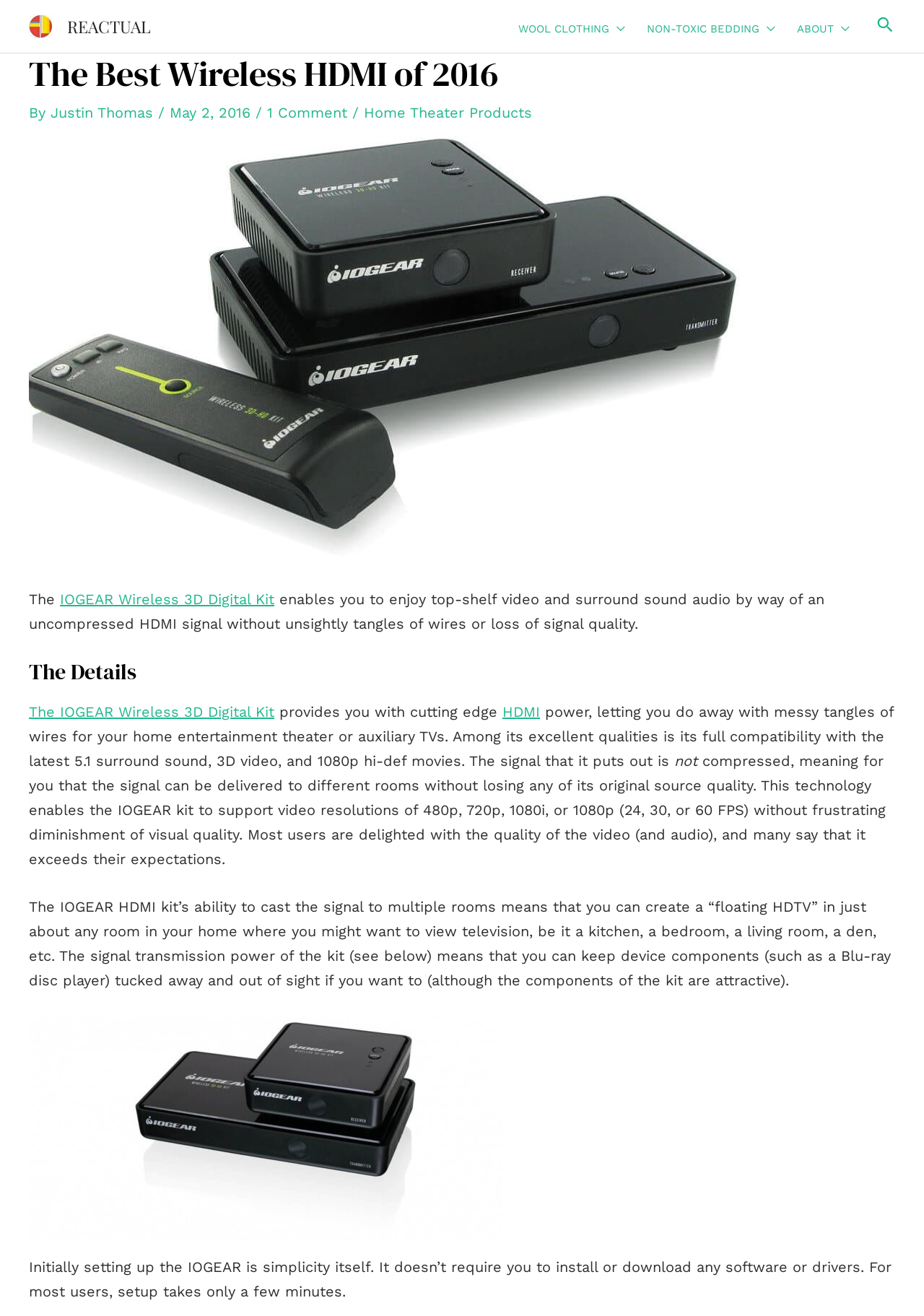Give a detailed account of the webpage.

The webpage is about the IOGEAR Wireless 3D Digital Kit, a product that enables users to enjoy high-quality video and surround sound audio without the need for wires. At the top left of the page, there is a link with an image, followed by a link to the website's navigation menu, which includes options for wool clothing, non-toxic bedding, and about. On the top right, there is a search icon link.

Below the navigation menu, there is a header section that displays the title "The Best Wireless HDMI of 2016" along with the author's name, date, and a link to comments. Underneath, there is a section that describes the IOGEAR Wireless 3D Digital Kit, highlighting its ability to provide uncompressed HDMI signals without signal quality loss.

The main content of the page is divided into sections, with headings such as "The Details" and no heading. The text describes the features and benefits of the IOGEAR kit, including its compatibility with 5.1 surround sound, 3D video, and 1080p hi-def movies, as well as its ability to support video resolutions of 480p, 720p, 1080i, or 1080p without compromising visual quality.

There is an image located at the bottom of the page, and the final section of text describes the ease of setting up the IOGEAR kit, which does not require any software or driver installations.